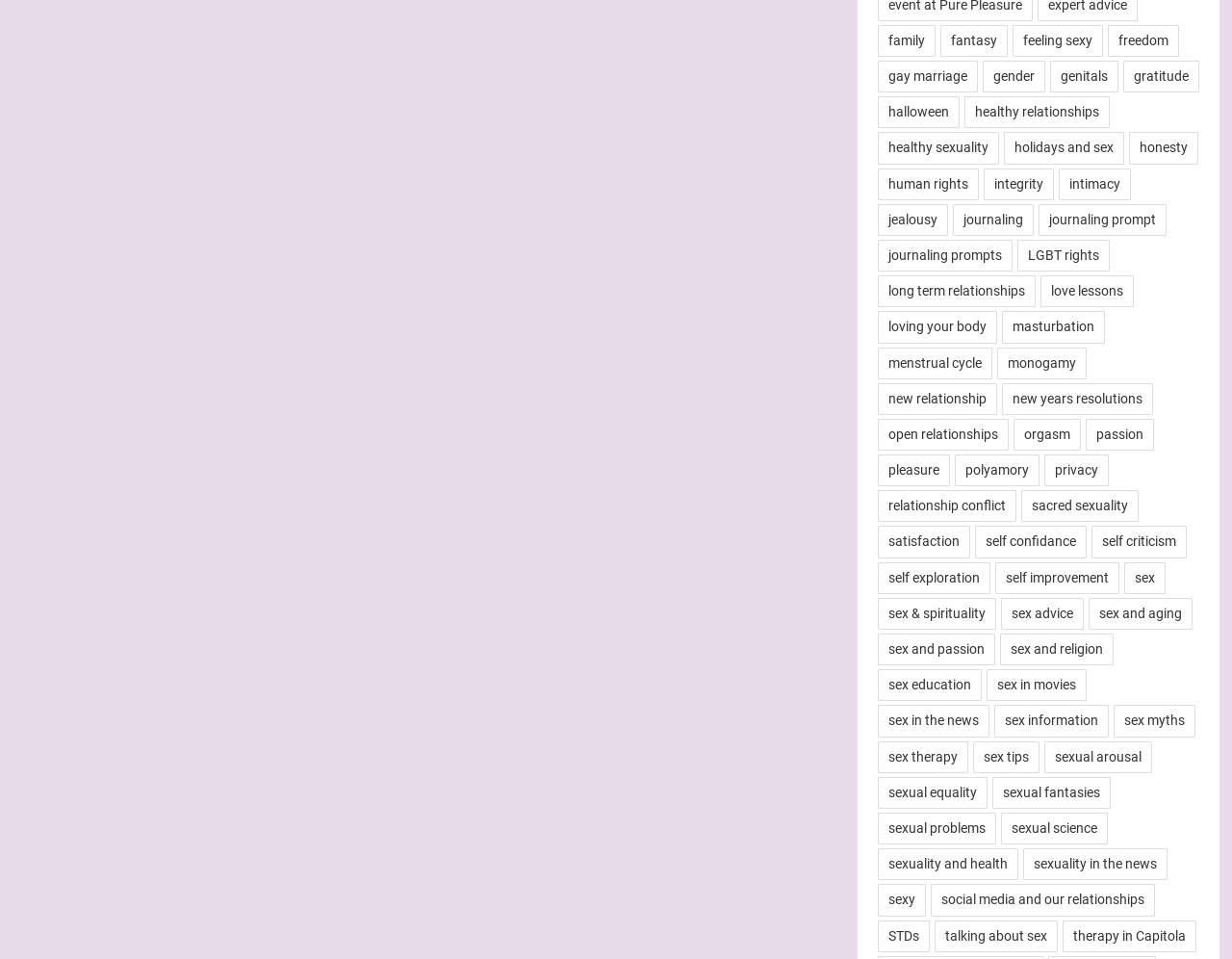Please provide a one-word or short phrase answer to the question:
How many links are there on this webpage?

496